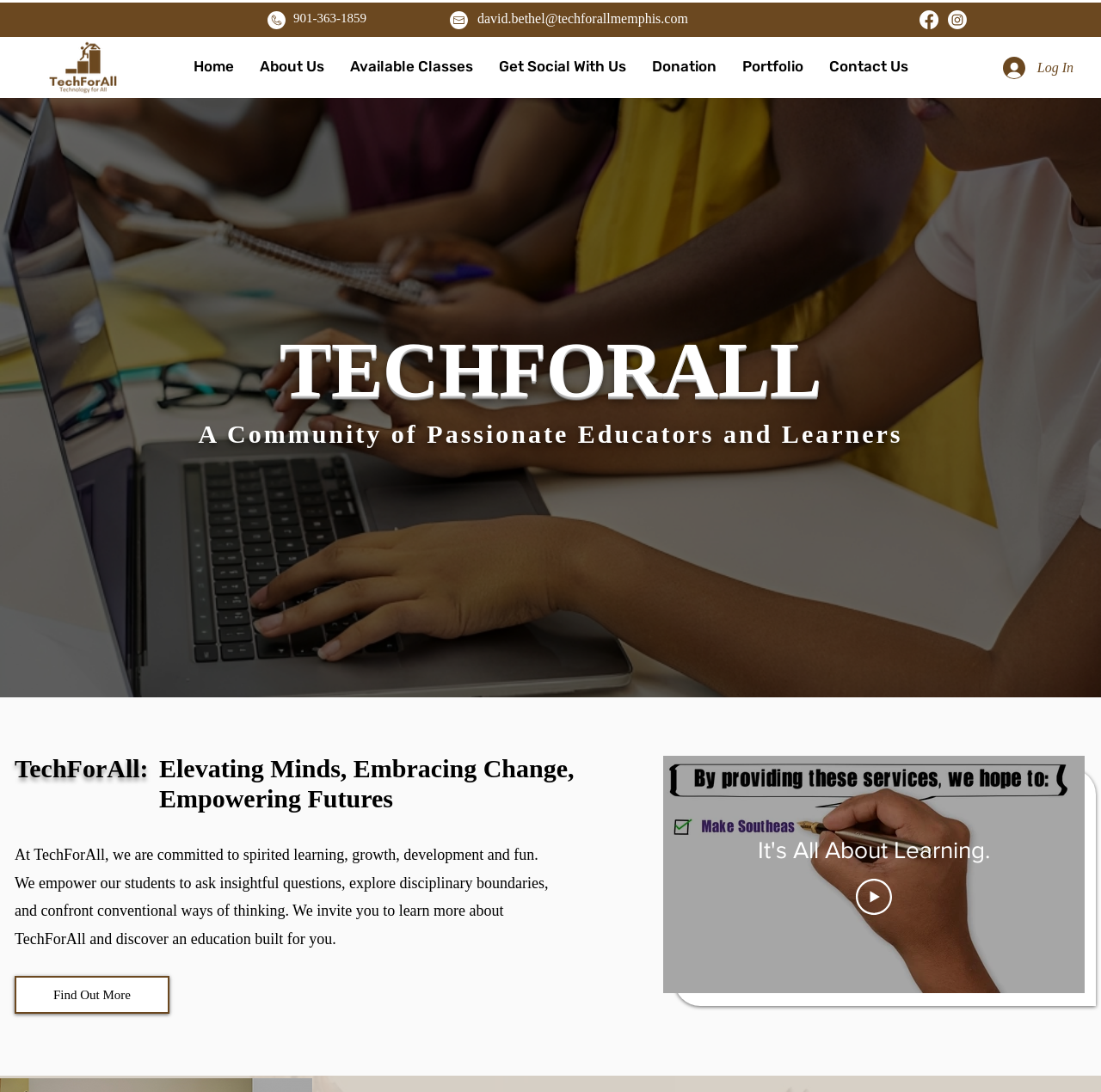Provide a single word or phrase to answer the given question: 
What is the main purpose of TechForAll?

Education